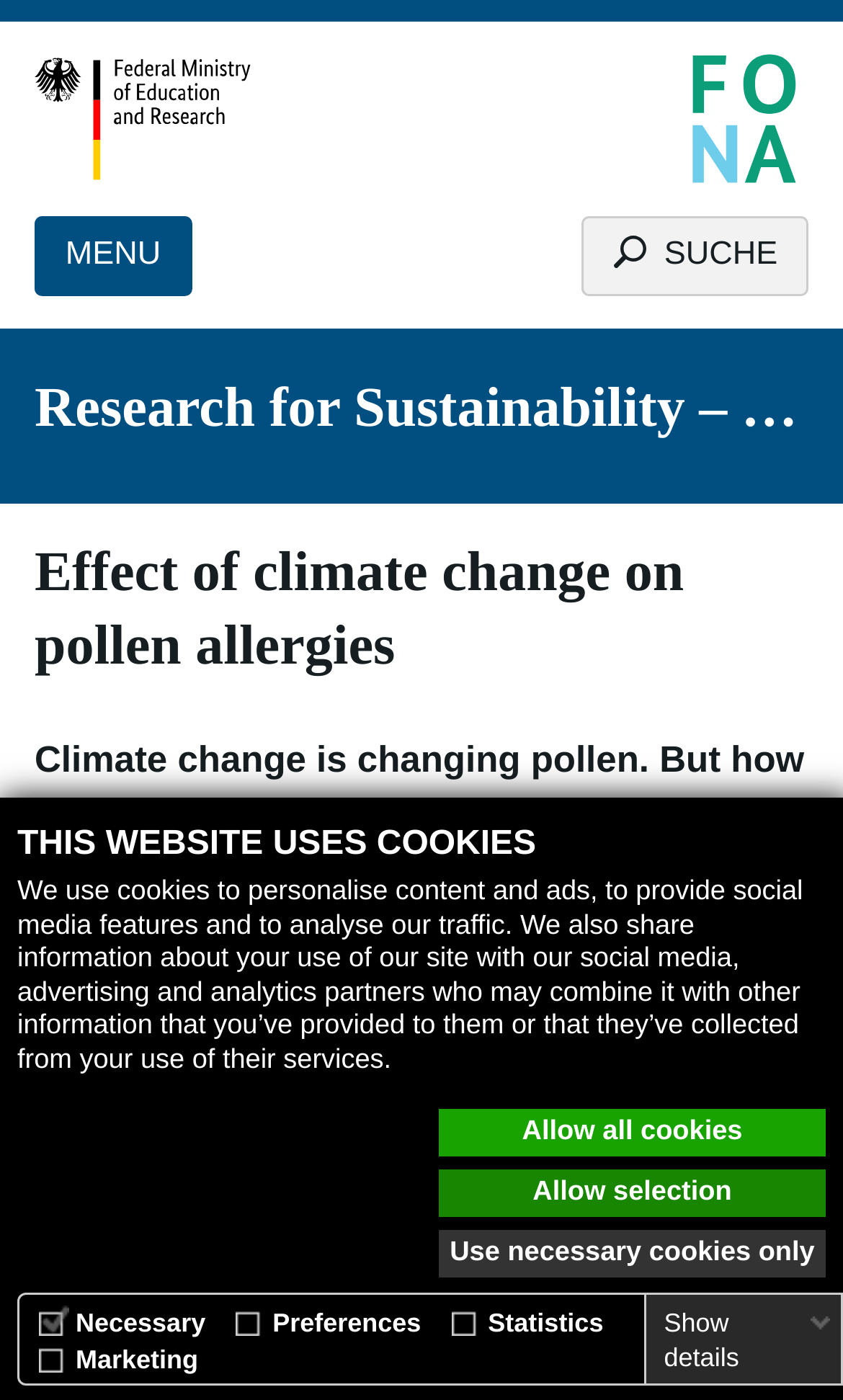What is the name of the research group mentioned on the webpage?
Based on the image, provide your answer in one word or phrase.

IMPACCT